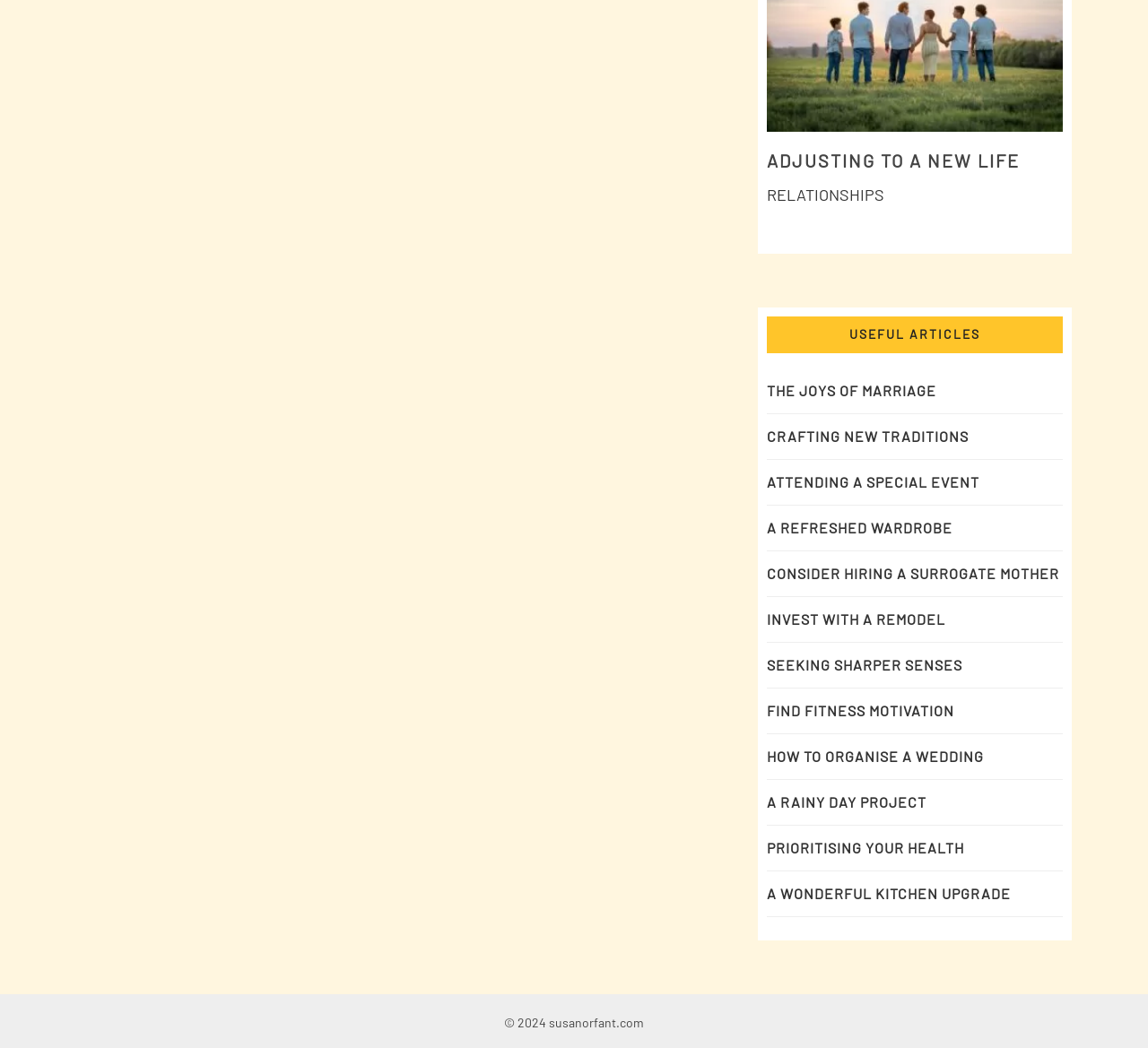What is the copyright information at the bottom of the page?
Could you give a comprehensive explanation in response to this question?

The copyright information can be found at the bottom of the page, inside the contentinfo element. The StaticText element within it contains the text '© 2024 susanorfant.com', which indicates the copyright information.